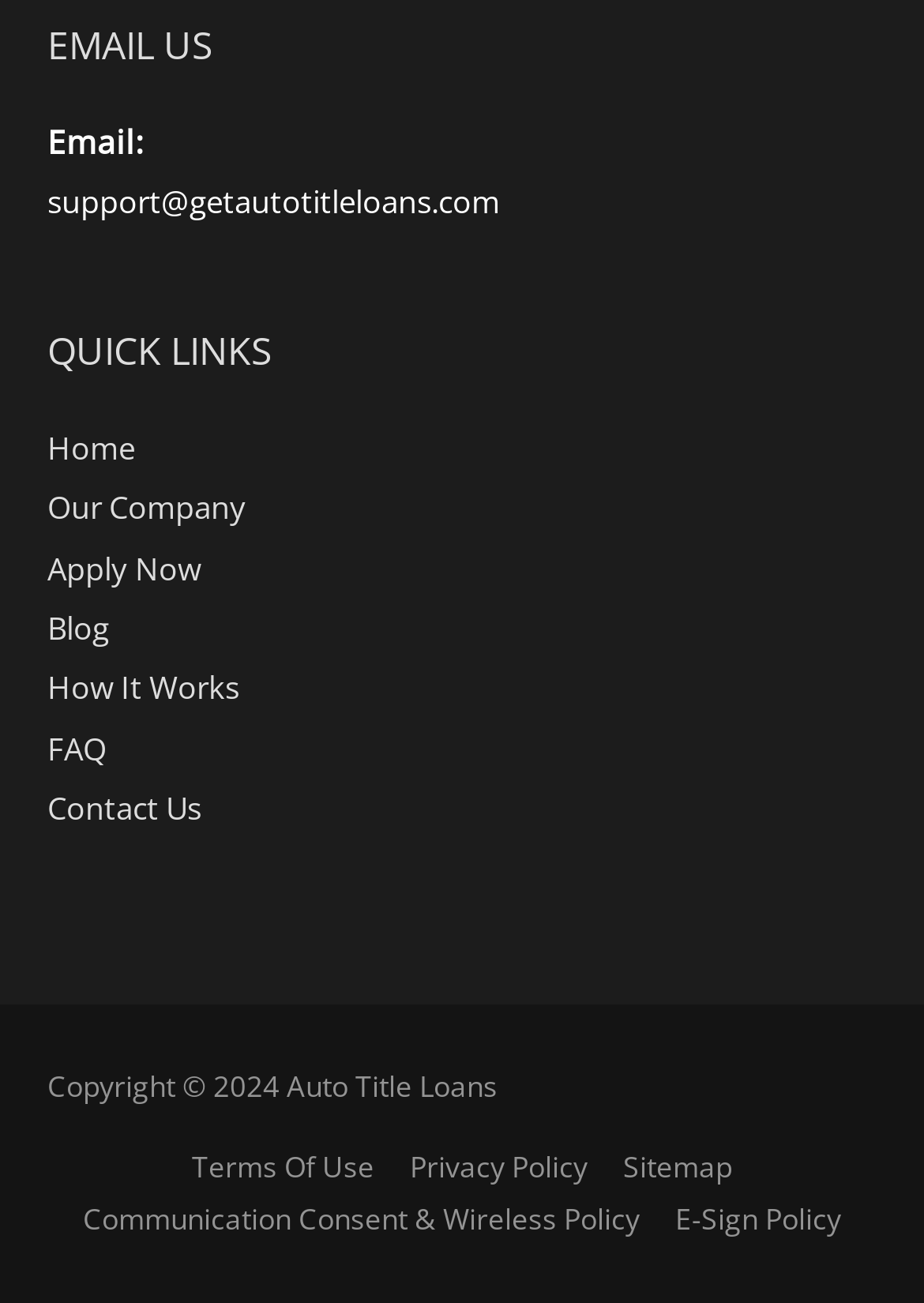Locate the bounding box coordinates for the element described below: "Privacy Policy". The coordinates must be four float values between 0 and 1, formatted as [left, top, right, bottom].

[0.428, 0.88, 0.651, 0.911]